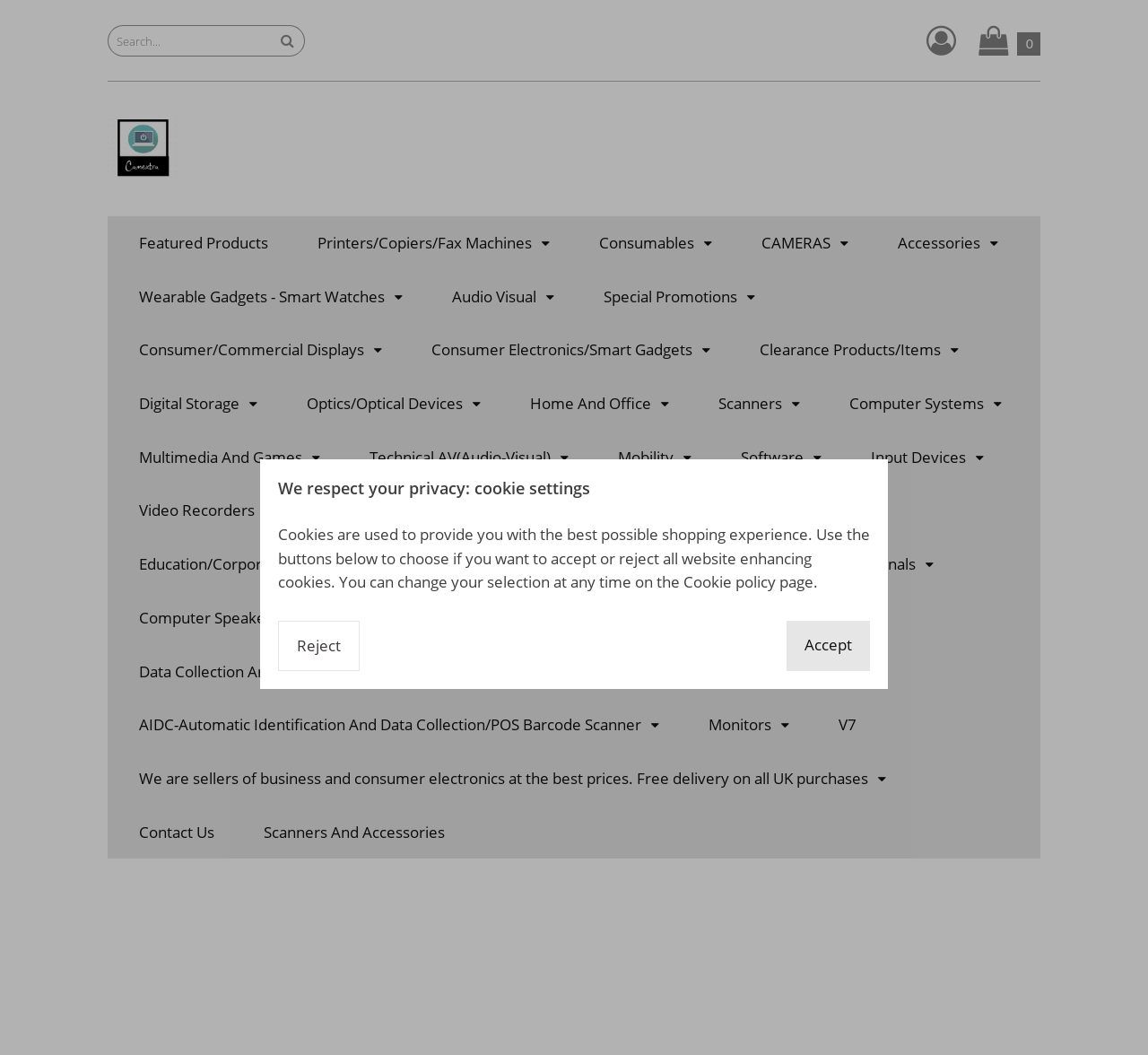What is the search button icon?
Examine the screenshot and reply with a single word or phrase.

magnifying glass